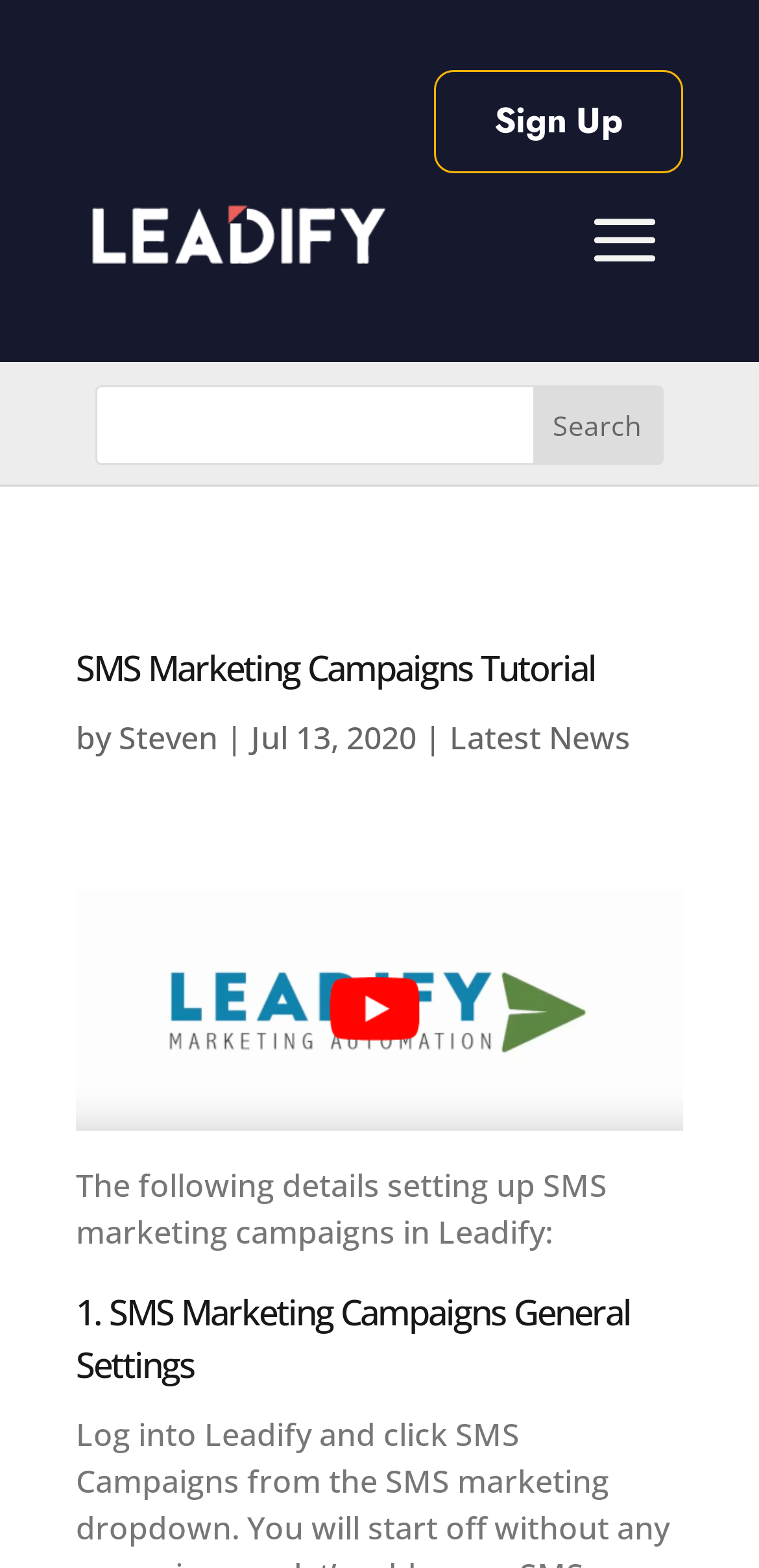What is the text on the top-right corner?
Please answer using one word or phrase, based on the screenshot.

Sign Up